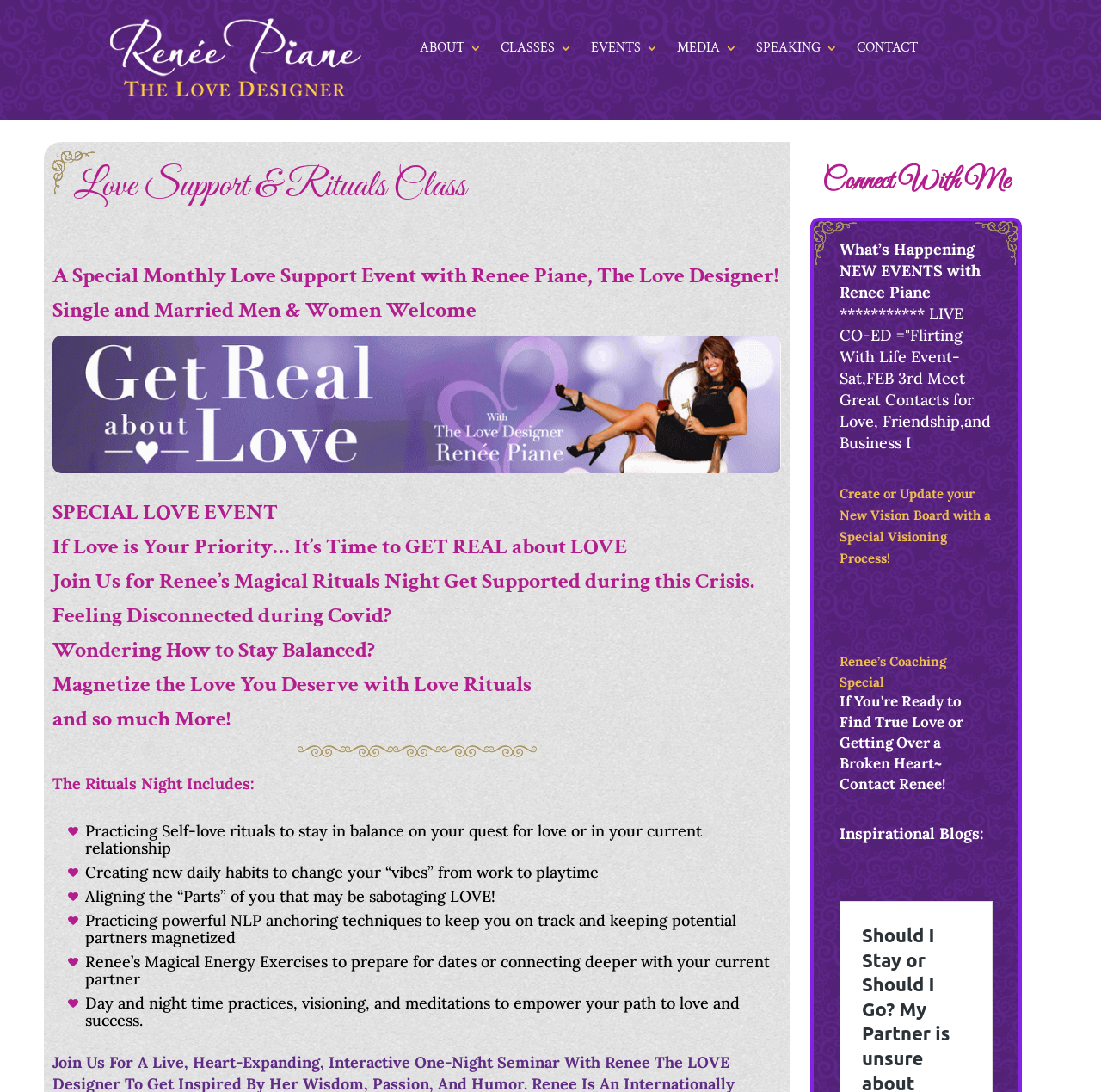Use the details in the image to answer the question thoroughly: 
What is one of the practices taught in the Rituals Night?

I found the answer by looking at the StaticText element with the text 'Practicing Self-love rituals to stay in balance on your quest for love or in your current relationship' which is one of the practices listed under 'The Rituals Night Includes:'.